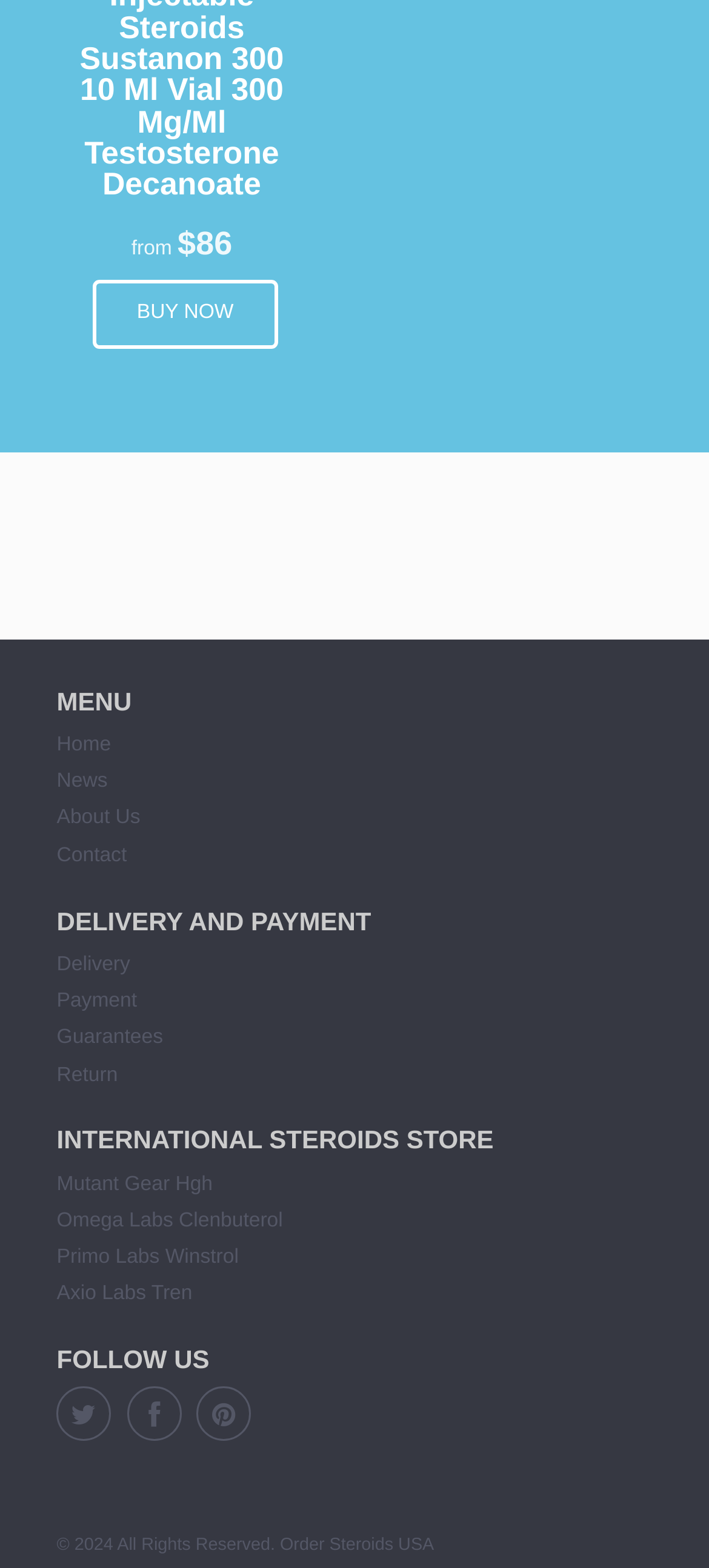Please mark the clickable region by giving the bounding box coordinates needed to complete this instruction: "Buy Euro Pharma Test E 300".

[0.13, 0.178, 0.392, 0.222]